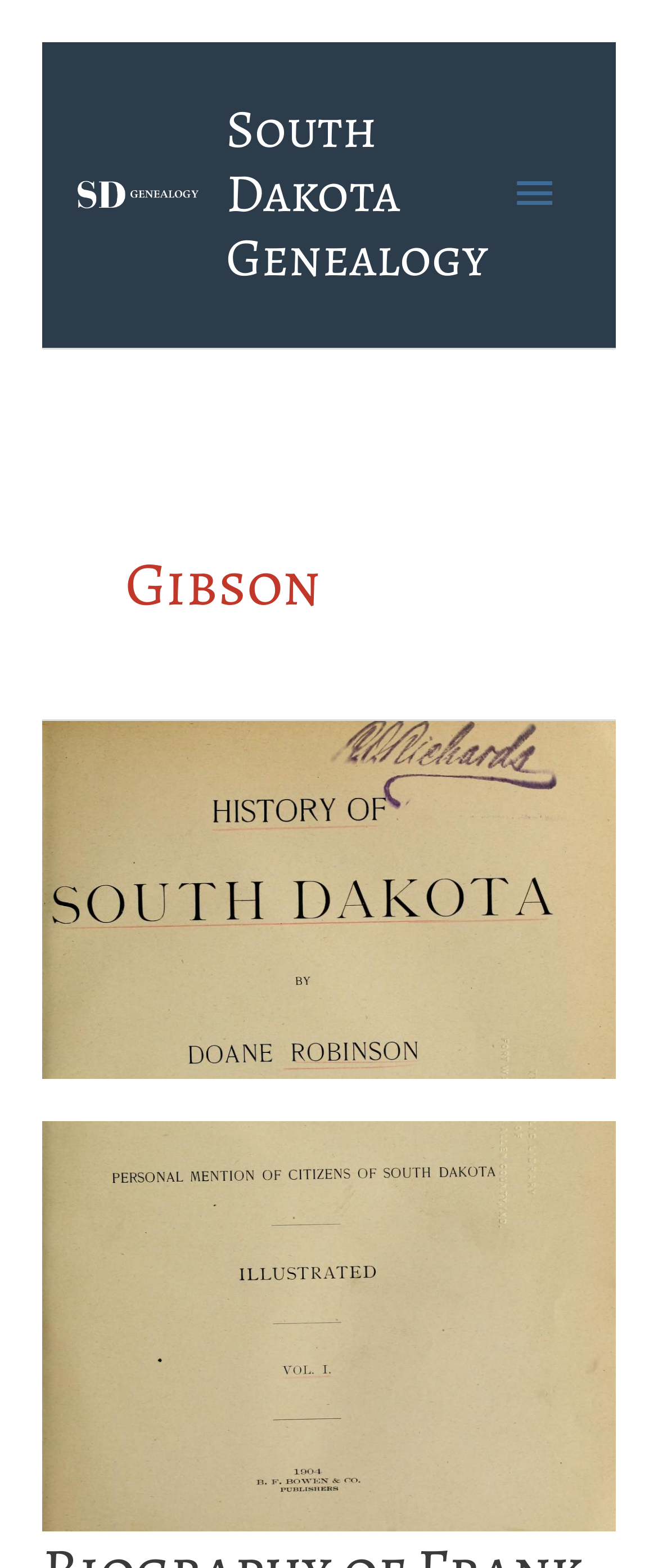Kindly respond to the following question with a single word or a brief phrase: 
What is the function of the 'Main Menu' button?

To expand or collapse the menu